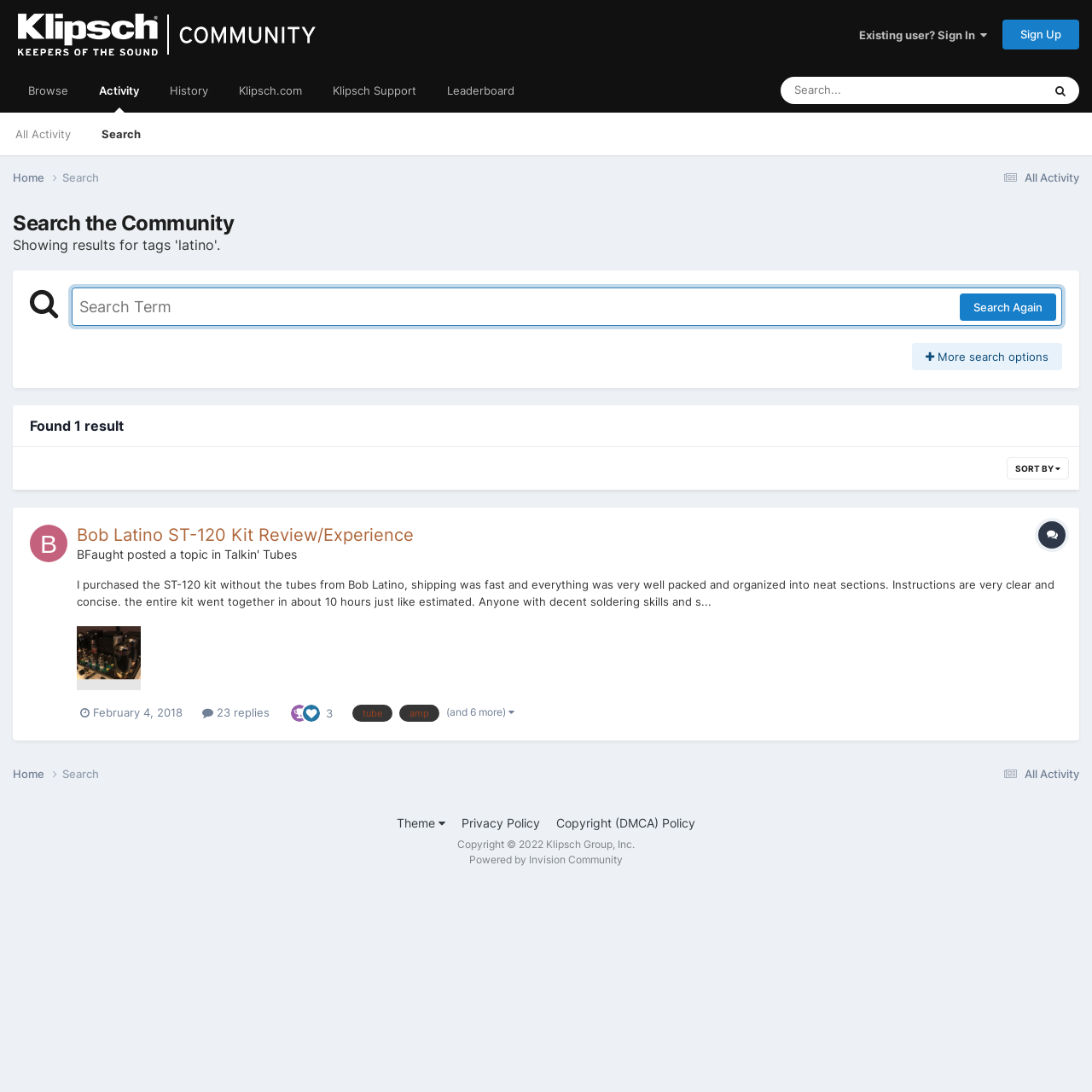Please indicate the bounding box coordinates for the clickable area to complete the following task: "Like a post". The coordinates should be specified as four float numbers between 0 and 1, i.e., [left, top, right, bottom].

[0.276, 0.646, 0.295, 0.658]